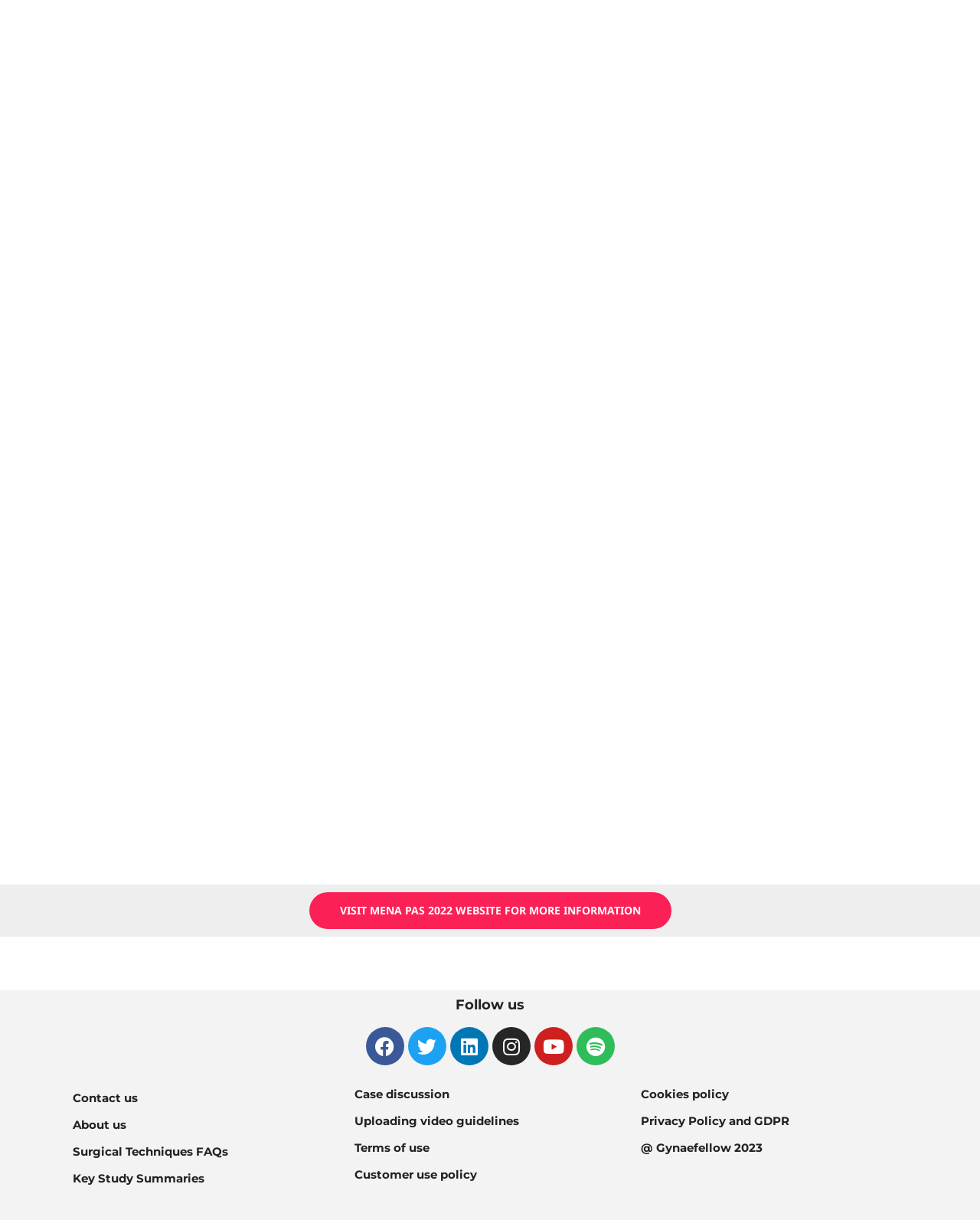Locate the bounding box coordinates of the area where you should click to accomplish the instruction: "Read the Terms of use".

[0.362, 0.935, 0.439, 0.947]